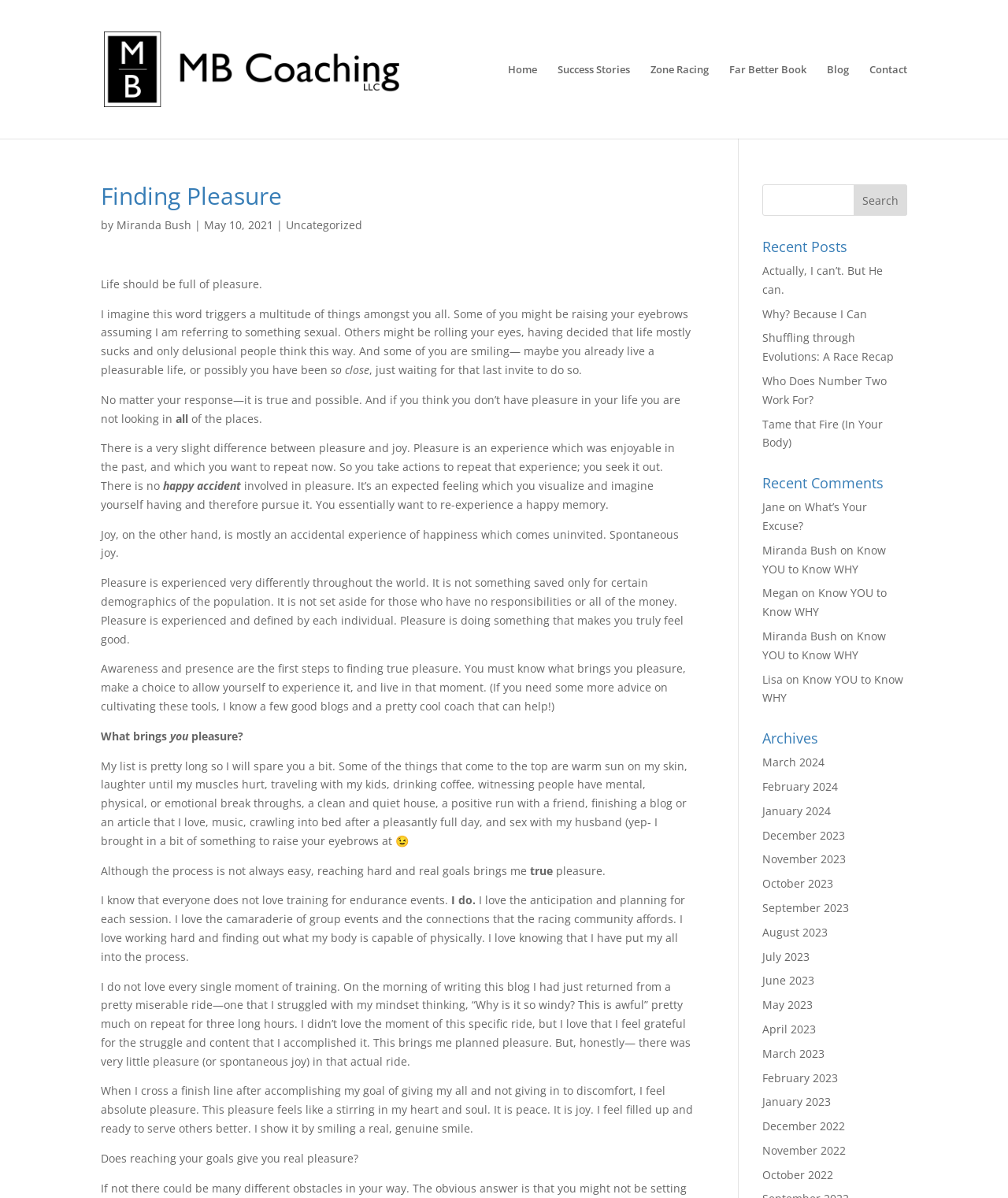Based on the image, please elaborate on the answer to the following question:
What are some things that bring the author pleasure?

The author lists several things that bring them pleasure, including warm sun on their skin, laughter, traveling with their kids, drinking coffee, and more.